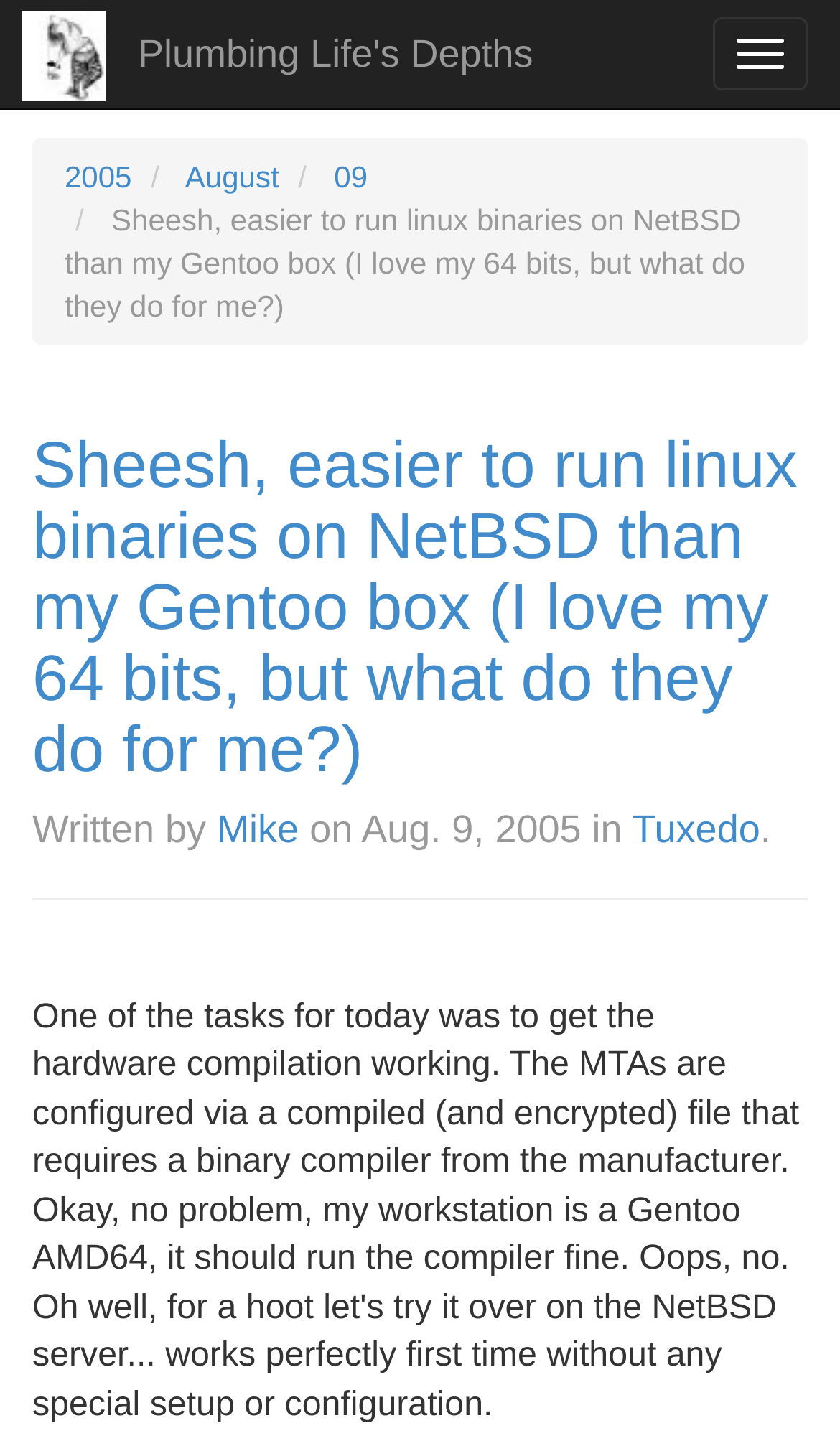When was the blog post written?
Using the screenshot, give a one-word or short phrase answer.

Aug. 9, 2005